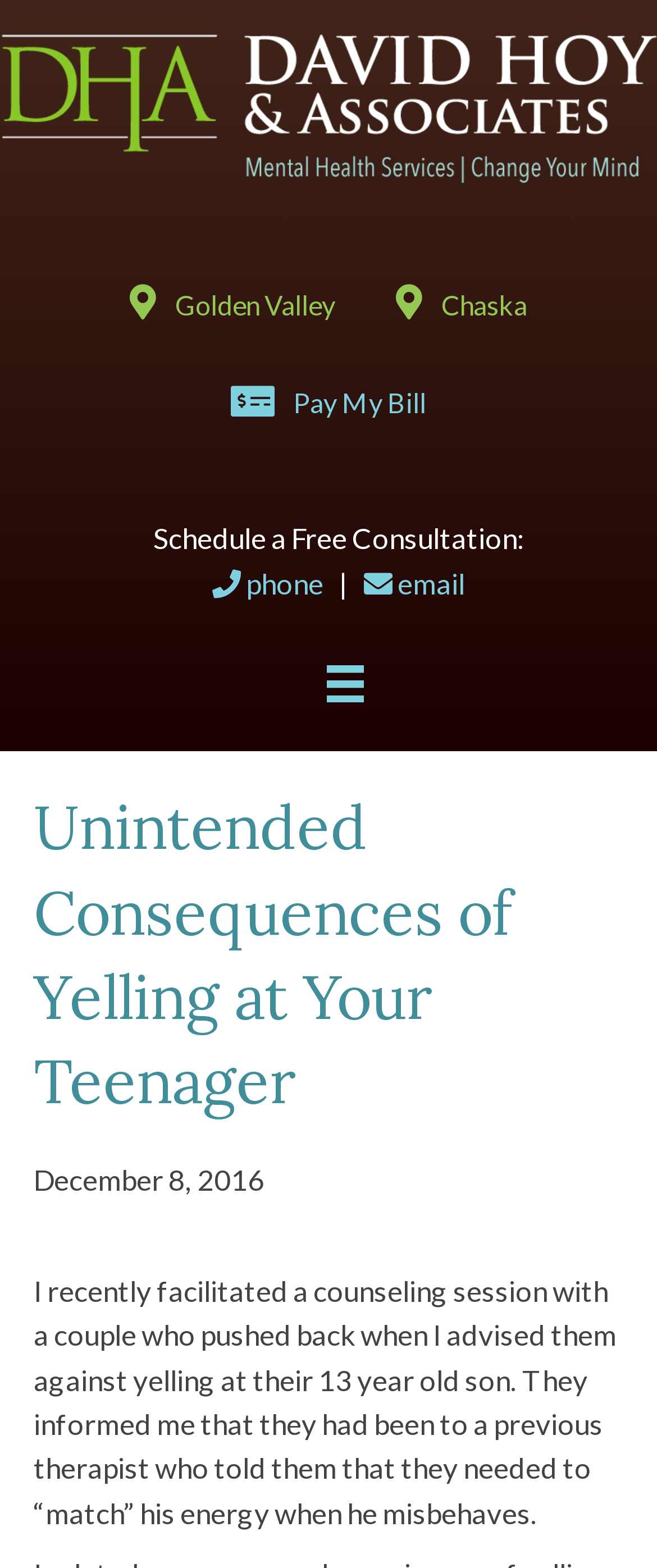What is the date of the article?
From the image, provide a succinct answer in one word or a short phrase.

December 8, 2016